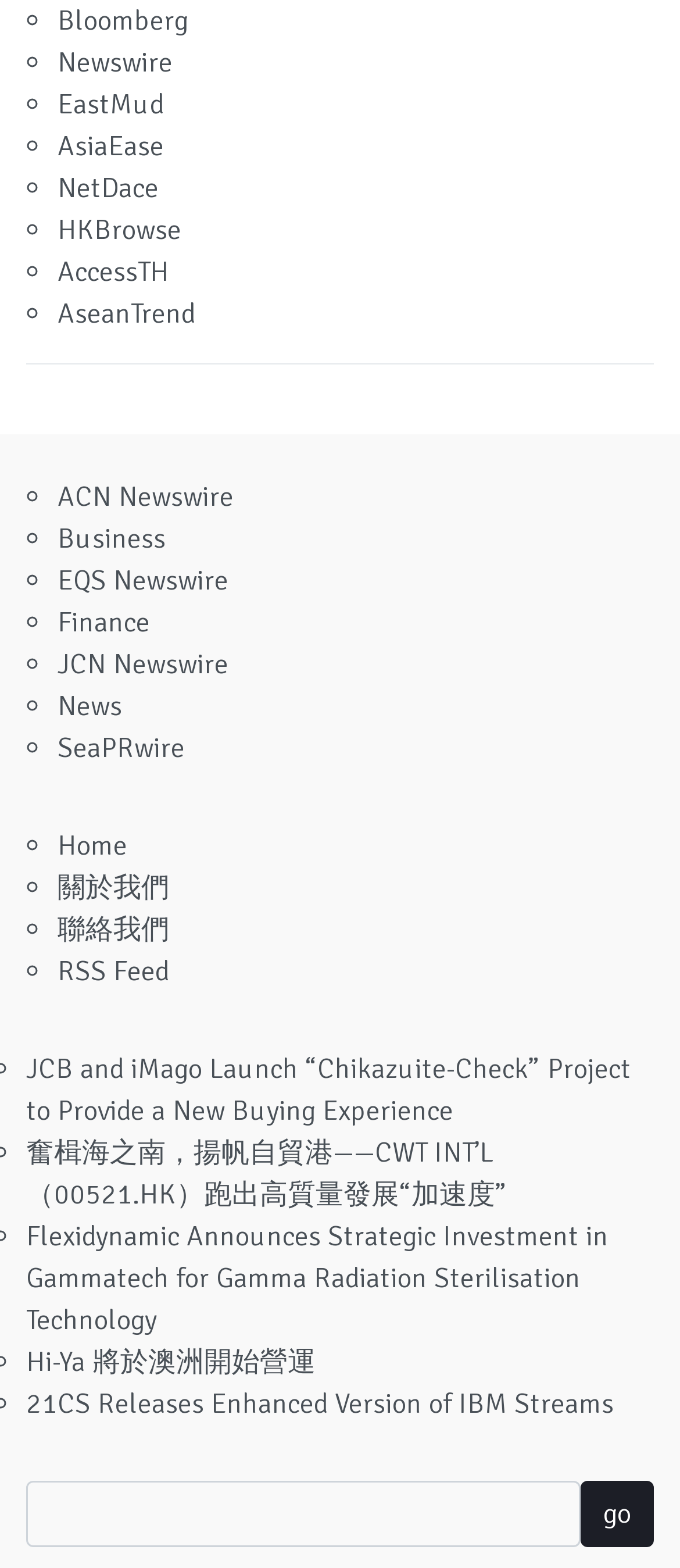Locate the bounding box coordinates of the element's region that should be clicked to carry out the following instruction: "Check RSS Feed". The coordinates need to be four float numbers between 0 and 1, i.e., [left, top, right, bottom].

[0.085, 0.608, 0.249, 0.63]